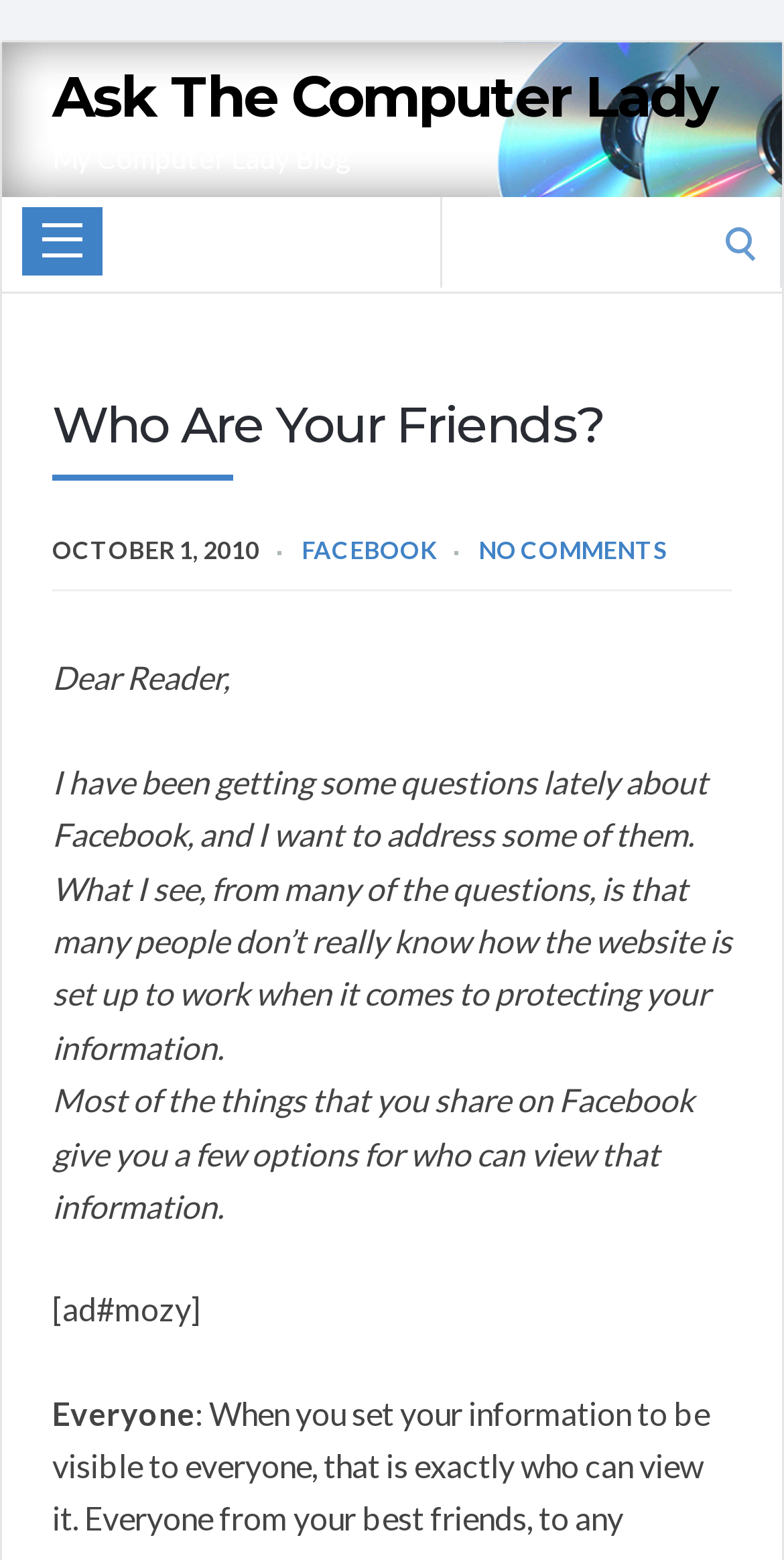Analyze the image and give a detailed response to the question:
What is the date of the article?

I found the date of the article by looking at the static text element with the content 'OCTOBER 1, 2010' which is located below the main heading 'Who Are Your Friends?'.